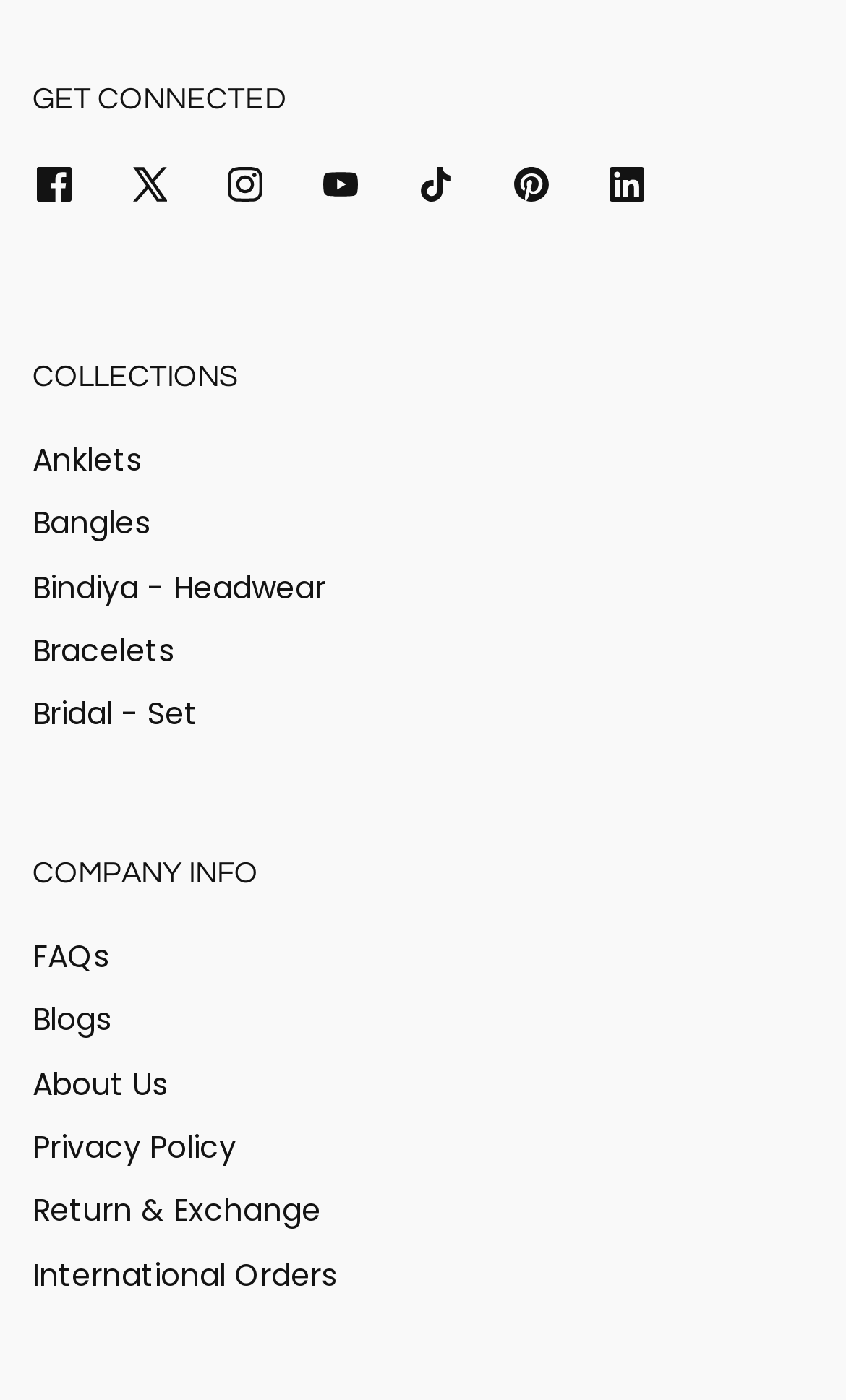Identify the bounding box coordinates for the element you need to click to achieve the following task: "Visit the Terra Madre Salone del Gusto website". Provide the bounding box coordinates as four float numbers between 0 and 1, in the form [left, top, right, bottom].

None